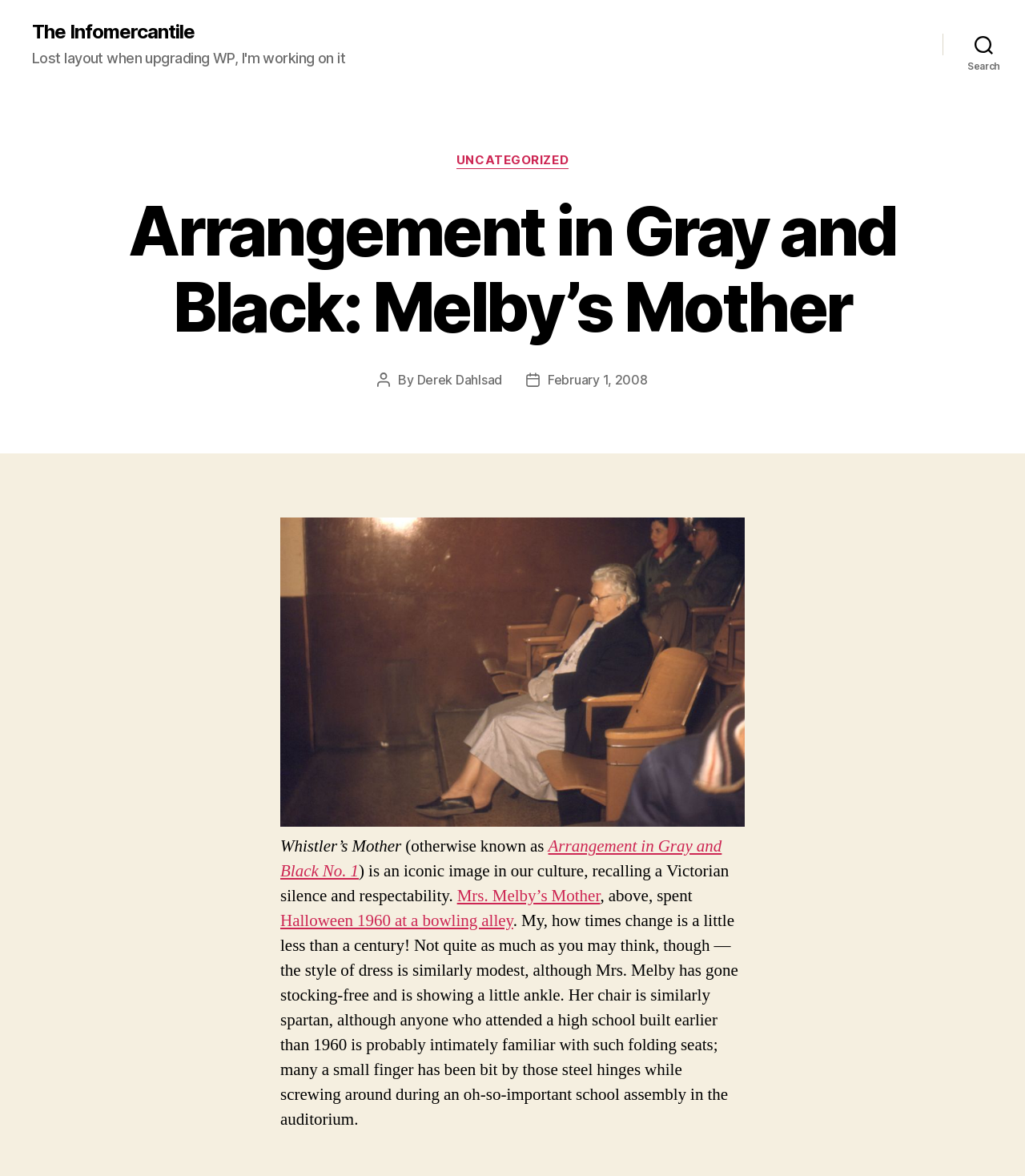From the image, can you give a detailed response to the question below:
What is the post date?

The post date can be found in the link element with bounding box coordinates [0.534, 0.316, 0.632, 0.33]. It is 'February 1, 2008'.